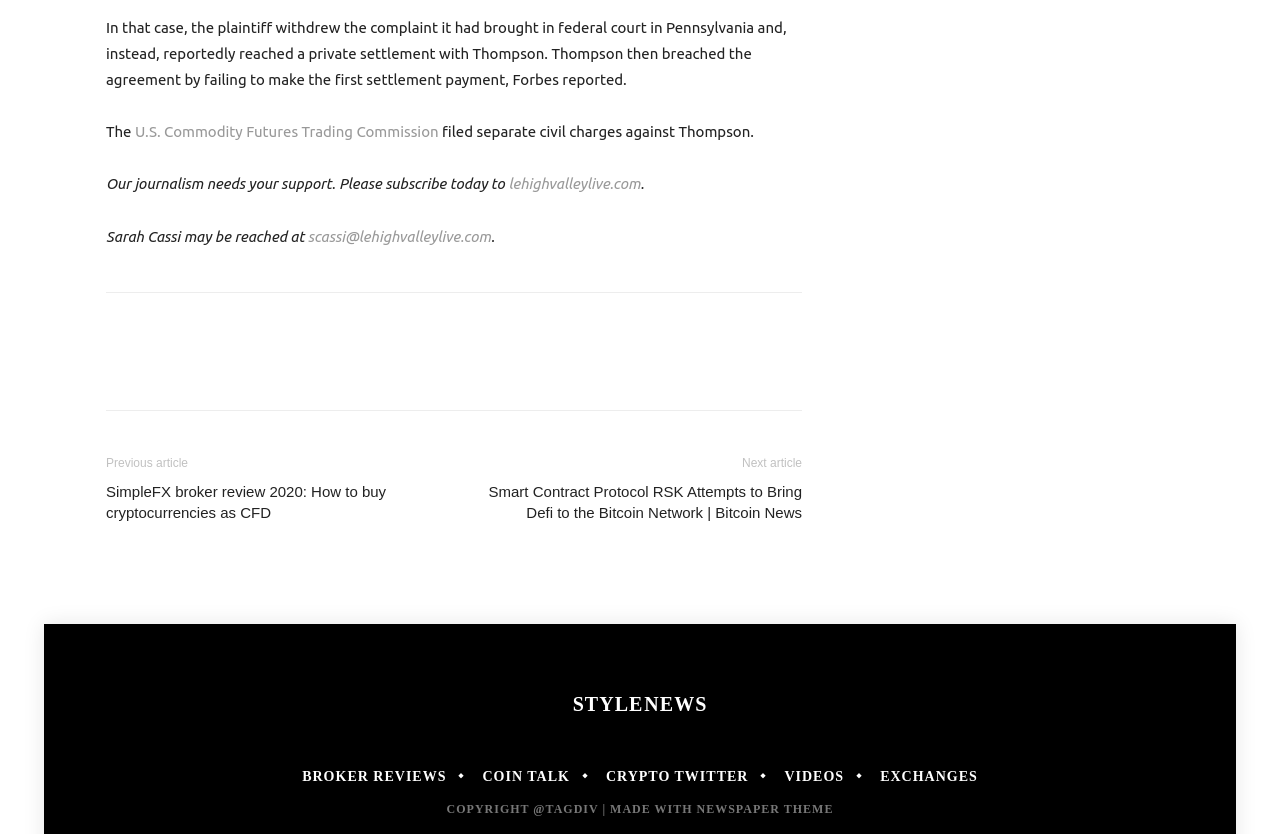Identify the bounding box coordinates for the region of the element that should be clicked to carry out the instruction: "Contact Sarah Cassi via email". The bounding box coordinates should be four float numbers between 0 and 1, i.e., [left, top, right, bottom].

[0.24, 0.273, 0.384, 0.293]